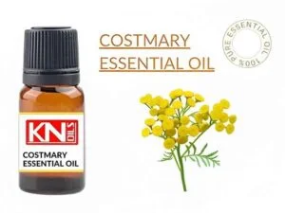What is the aesthetic emphasized by the design?
Look at the image and answer the question using a single word or phrase.

Fresh and natural